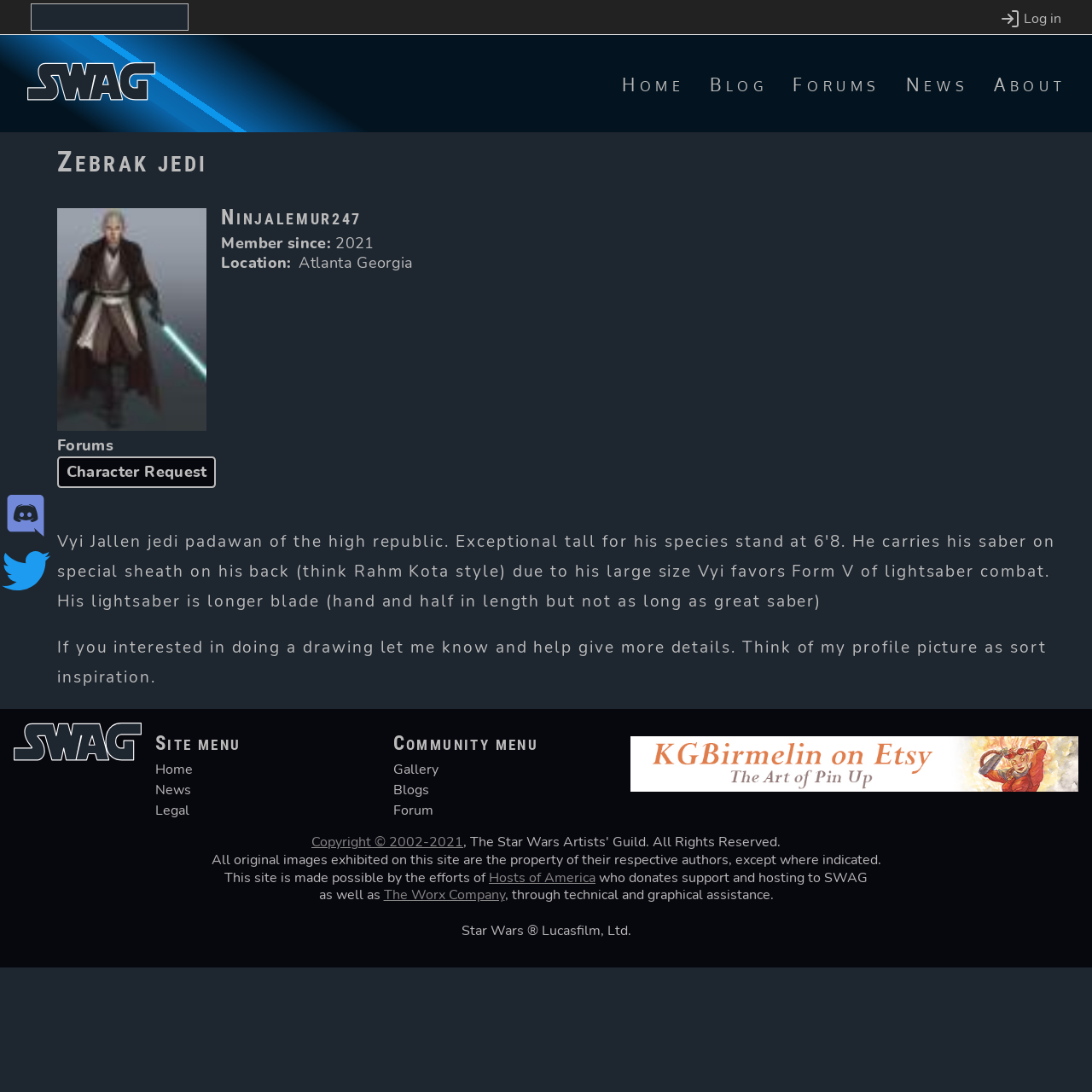Highlight the bounding box of the UI element that corresponds to this description: "alt="Join SWAG on Discord."".

[0.0, 0.449, 0.047, 0.5]